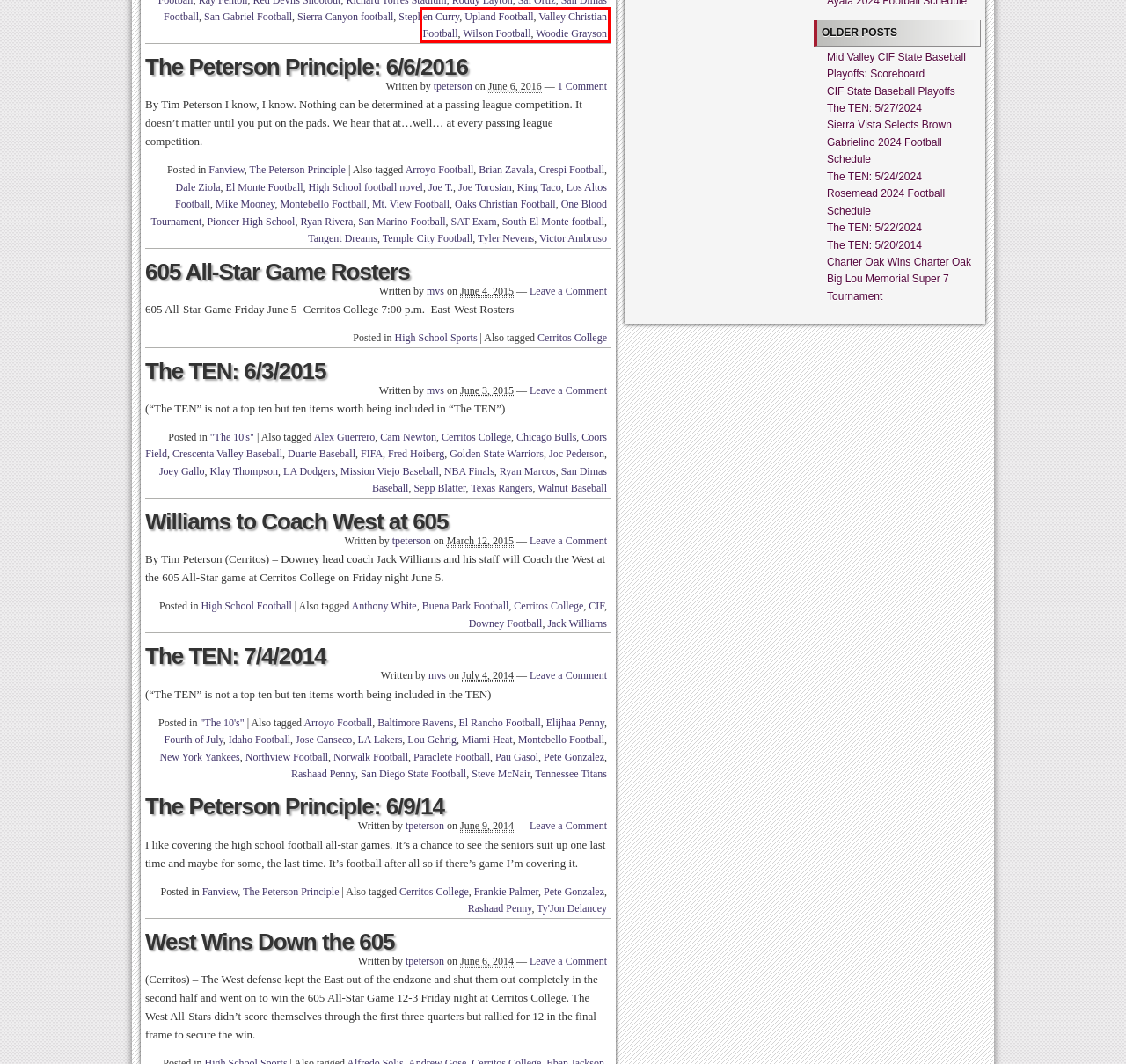You have a screenshot of a webpage with a red rectangle bounding box around an element. Identify the best matching webpage description for the new page that appears after clicking the element in the bounding box. The descriptions are:
A. Brian Zavala | MidValleySports.Com
B. New York Yankees | MidValleySports.Com
C. Valley Christian Football | MidValleySports.Com
D. Cam Newton | MidValleySports.Com
E. Pete Gonzalez | MidValleySports.Com
F. Lou Gehrig | MidValleySports.Com
G. Rashaad Penny | MidValleySports.Com
H. The Peterson Principle | MidValleySports.Com

C